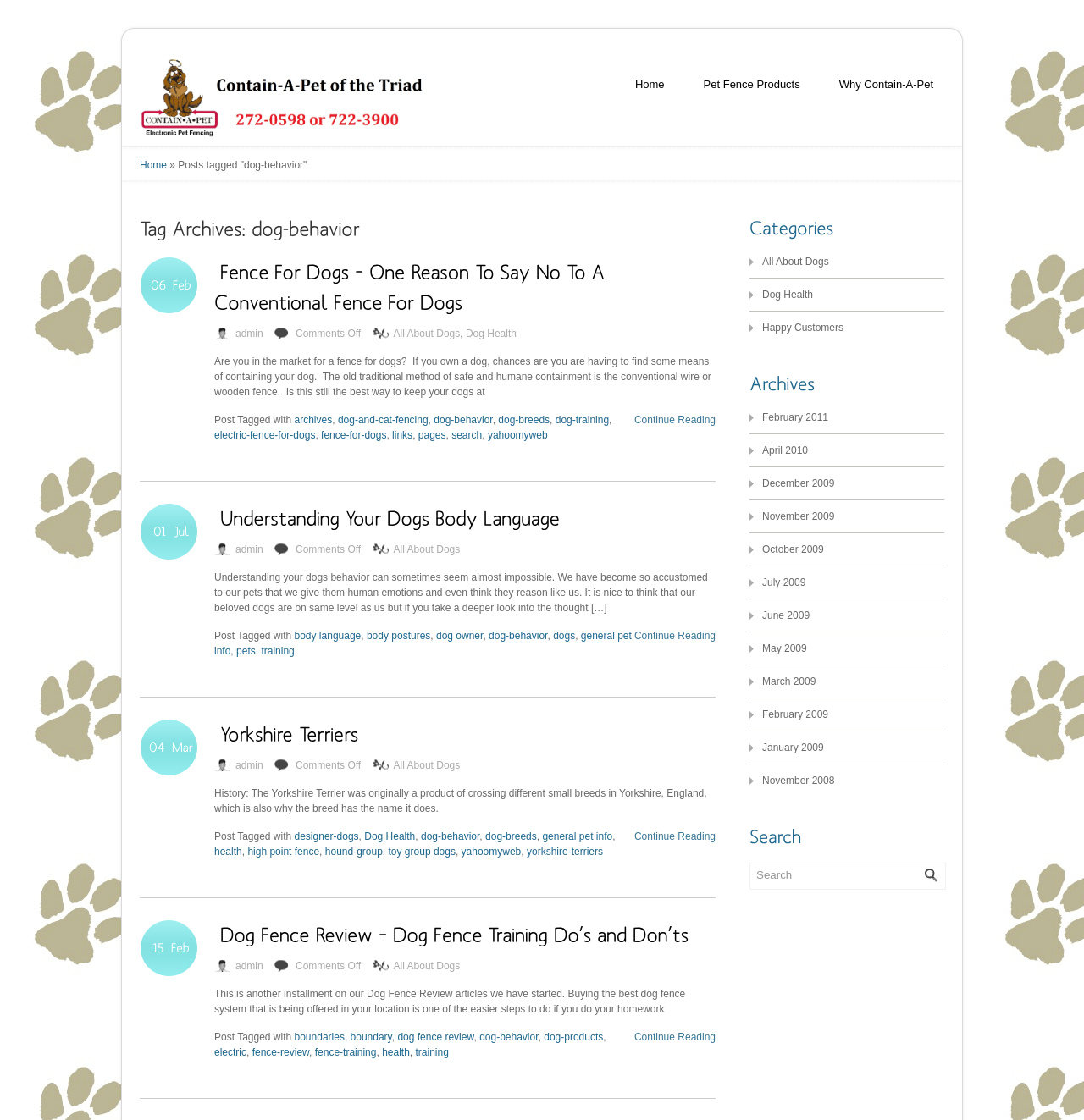Using the format (top-left x, top-left y, bottom-right x, bottom-right y), provide the bounding box coordinates for the described UI element. All values should be floating point numbers between 0 and 1: November 2009

[0.703, 0.455, 0.77, 0.466]